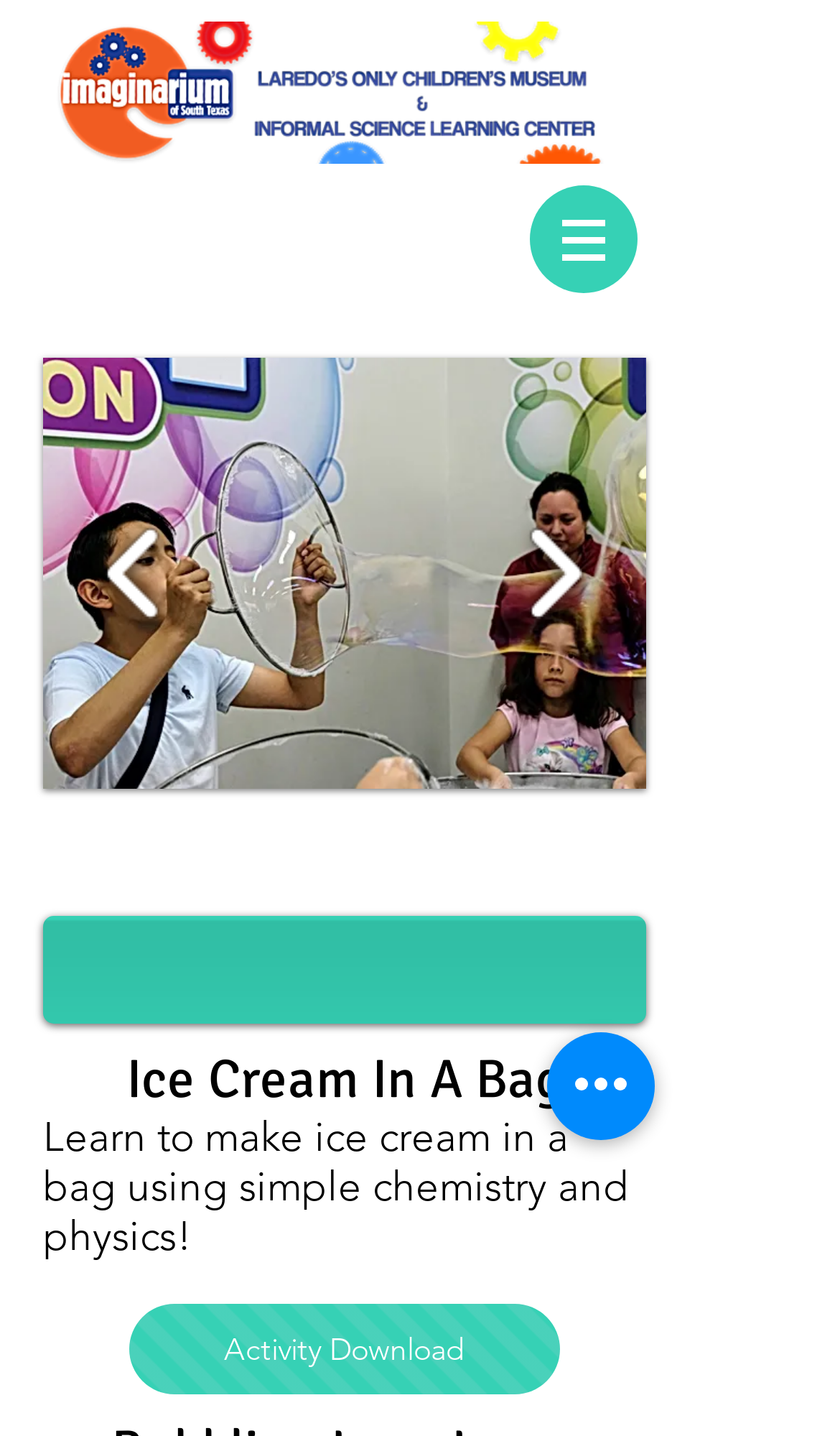What is the main title displayed on this webpage?

Ice Cream In A Bag